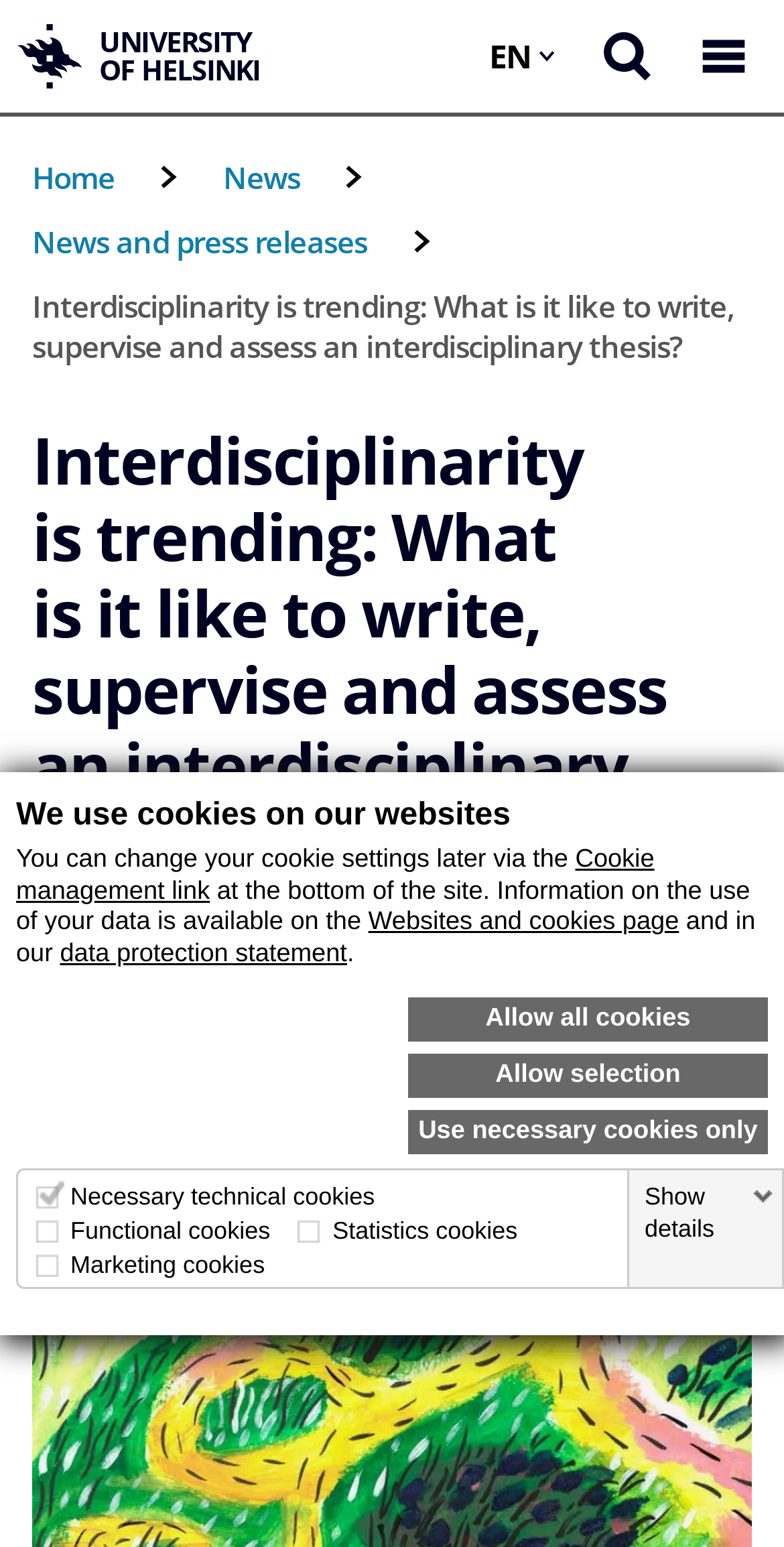Provide a brief response using a word or short phrase to this question:
What is the current language of the webpage?

EN